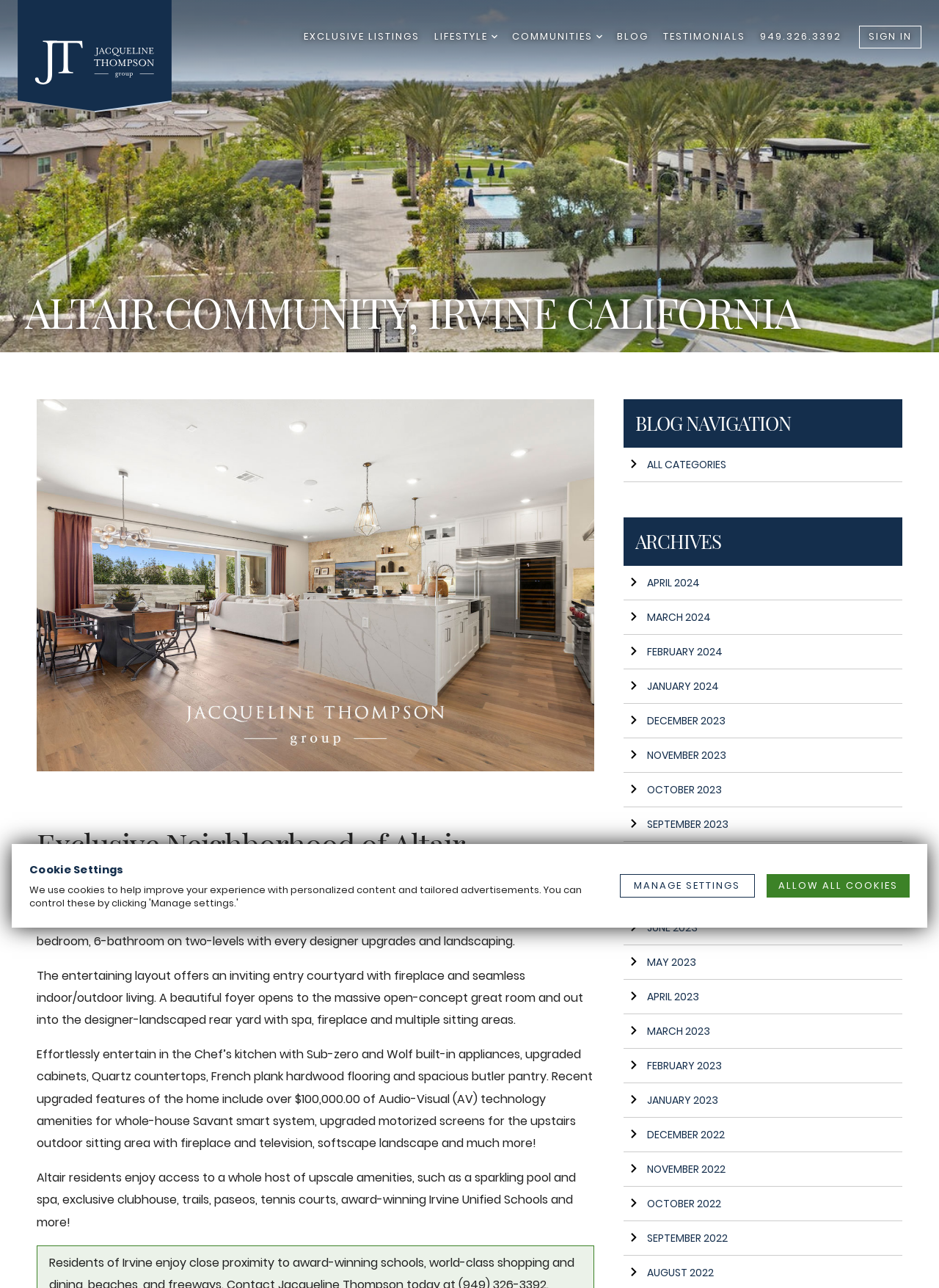Select the bounding box coordinates of the element I need to click to carry out the following instruction: "Click the 'Get a Quote' button".

None